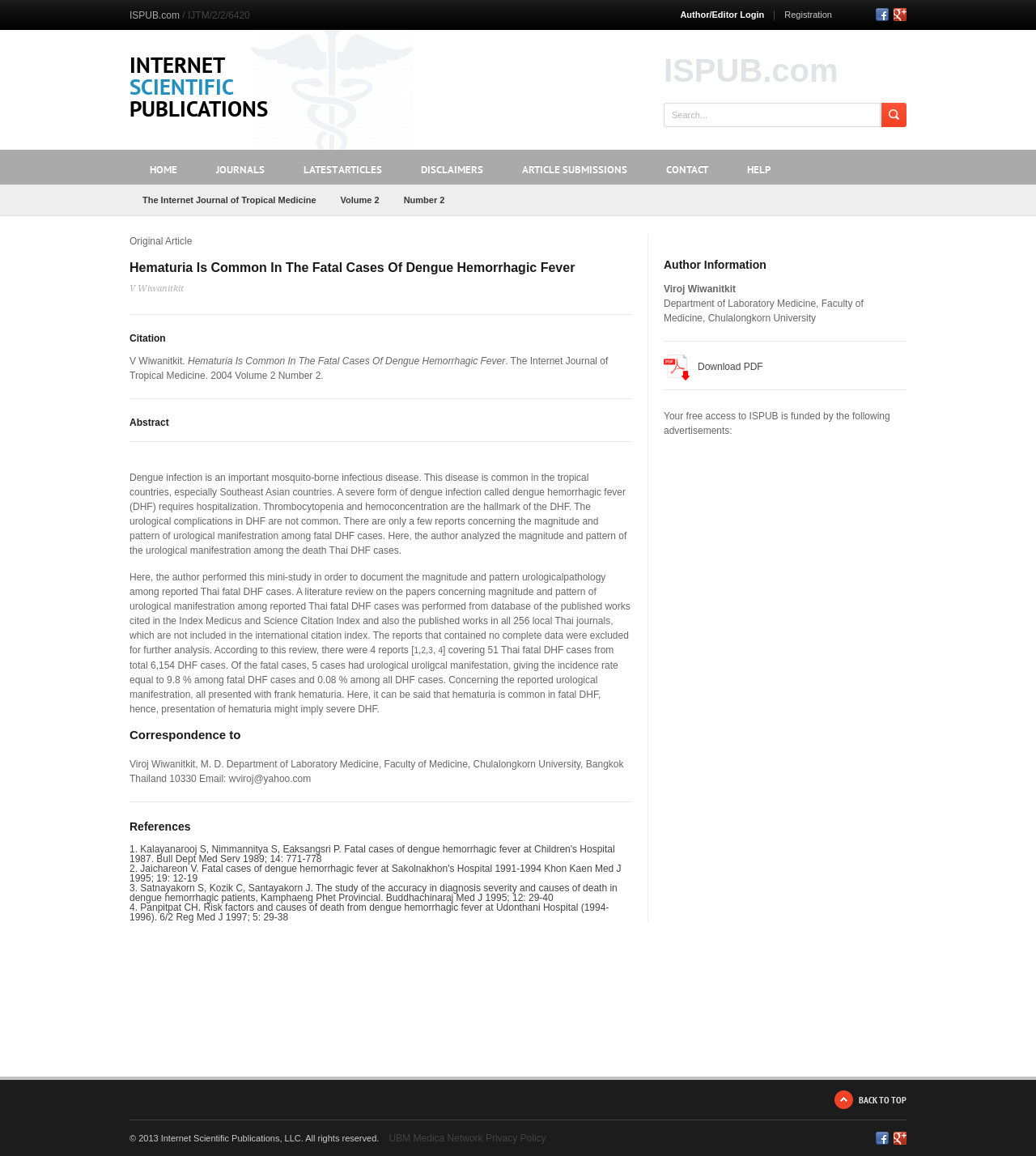Give a detailed account of the webpage, highlighting key information.

The webpage is titled "Internet Scientific Publications" and has a prominent header section at the top with links to "ISPUB.com", "Author/Editor Login", "Registration", "Facebook", and "Google Plus". Below the header, there is a search bar with a "Search" button.

The main content of the webpage is divided into two columns. The left column has a heading "INTERNET SCIENTIFIC PUBLICATIONS" and a navigation menu with links to "HOME", "JOURNALS", "LATEST ARTICLES", "DISCLAIMERS", "ARTICLE SUBMISSIONS", "CONTACT", and "HELP". Below the navigation menu, there is a link to "The Internet Journal of Tropical Medicine" with its volume and number information.

The right column has a heading "ISPUB.com" and a search bar with a "Search" button. Below the search bar, there is an article titled "Hematuria Is Common In The Fatal Cases Of Dengue Hemorrhagic Fever" with its abstract, citation, and author information. The abstract is a lengthy text describing the study on dengue hemorrhagic fever and its urological manifestations. The citation includes the title, author, and publication information. The author information section has the author's name, department, and email address.

Below the article, there is a section titled "References" with two references listed. Following the references, there is a section titled "Author Information" with the author's name, department, and email address. There is also a link to download the article in PDF format.

At the bottom of the webpage, there is a footer section with a link to "BACK TO TOP", links to "Facebook" and "Google Plus", and a copyright notice with a link to the "UBM Medica Network Privacy Policy".